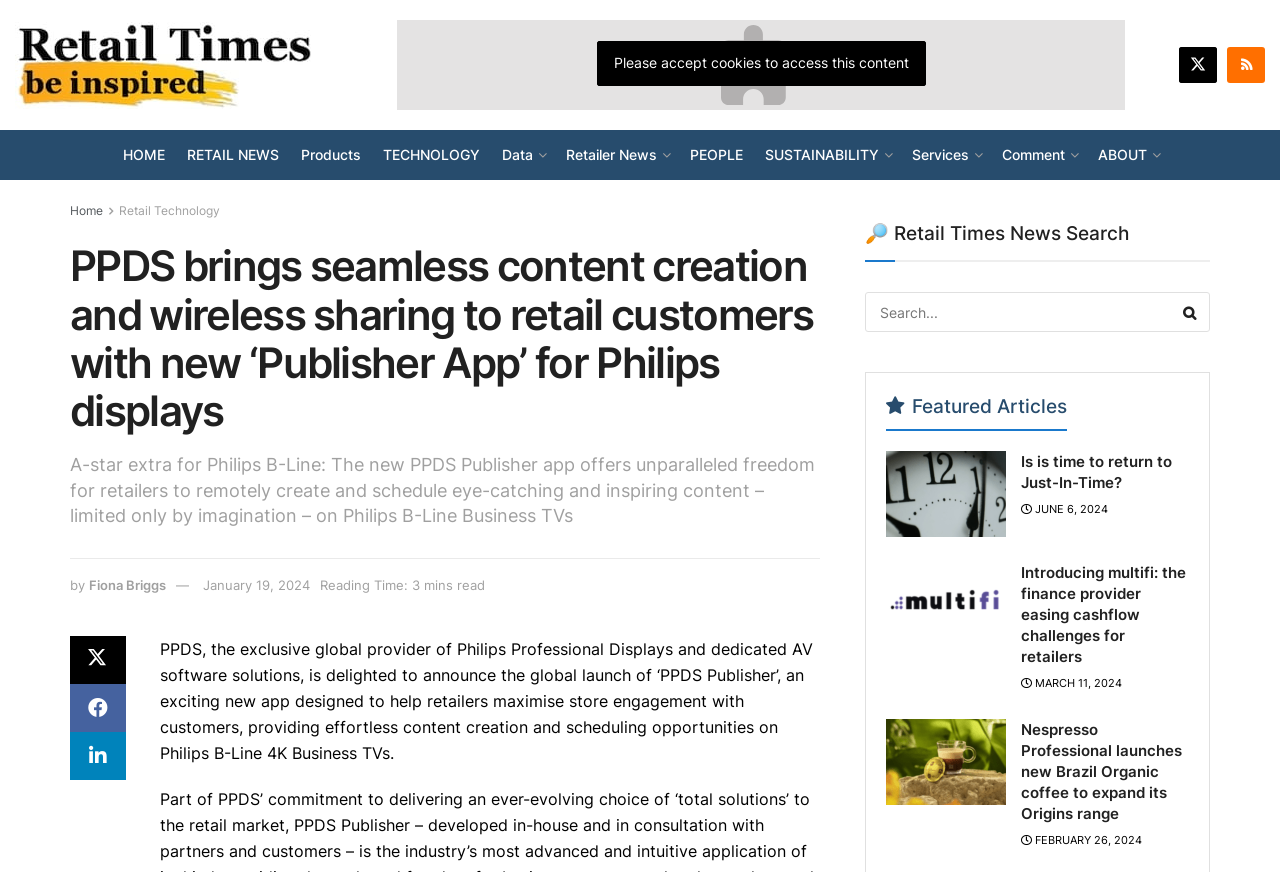Find the bounding box coordinates of the clickable area that will achieve the following instruction: "Click on 'HOME'".

[0.096, 0.161, 0.129, 0.194]